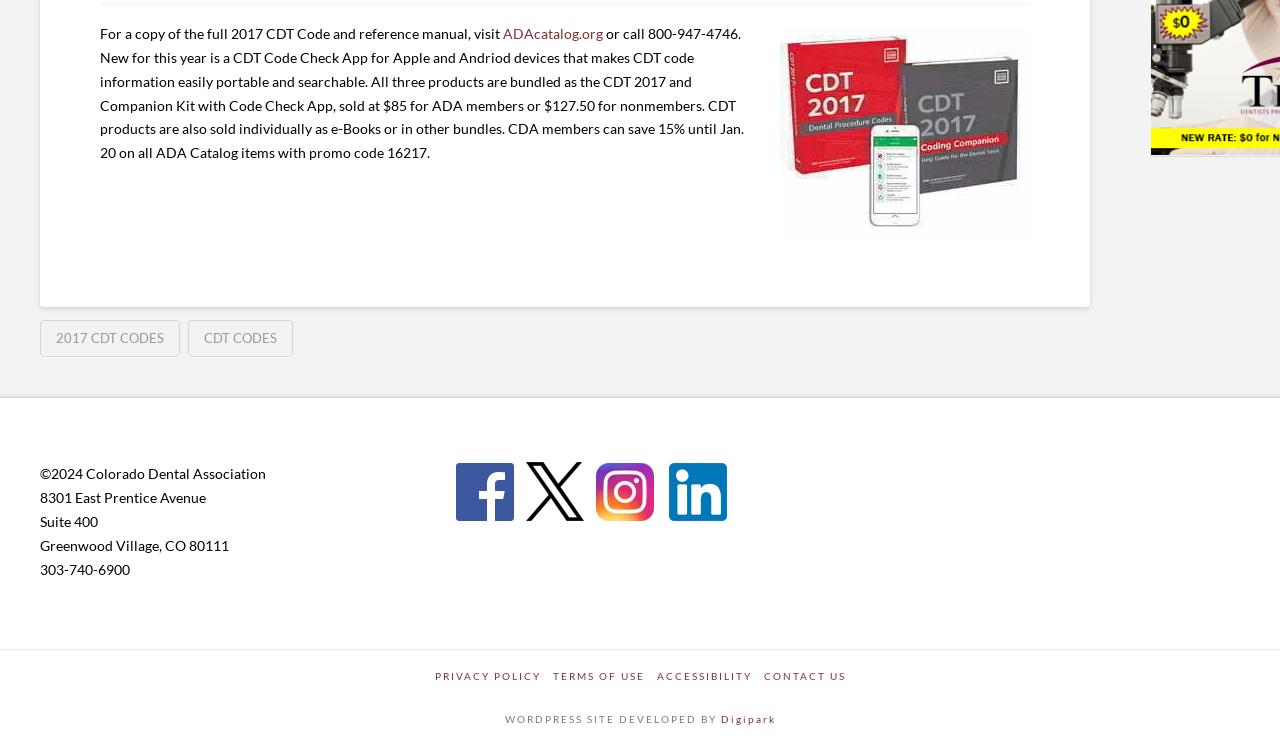Determine the bounding box for the HTML element described here: "Contact Us". The coordinates should be given as [left, top, right, bottom] with each number being a float between 0 and 1.

[0.596, 0.894, 0.661, 0.911]